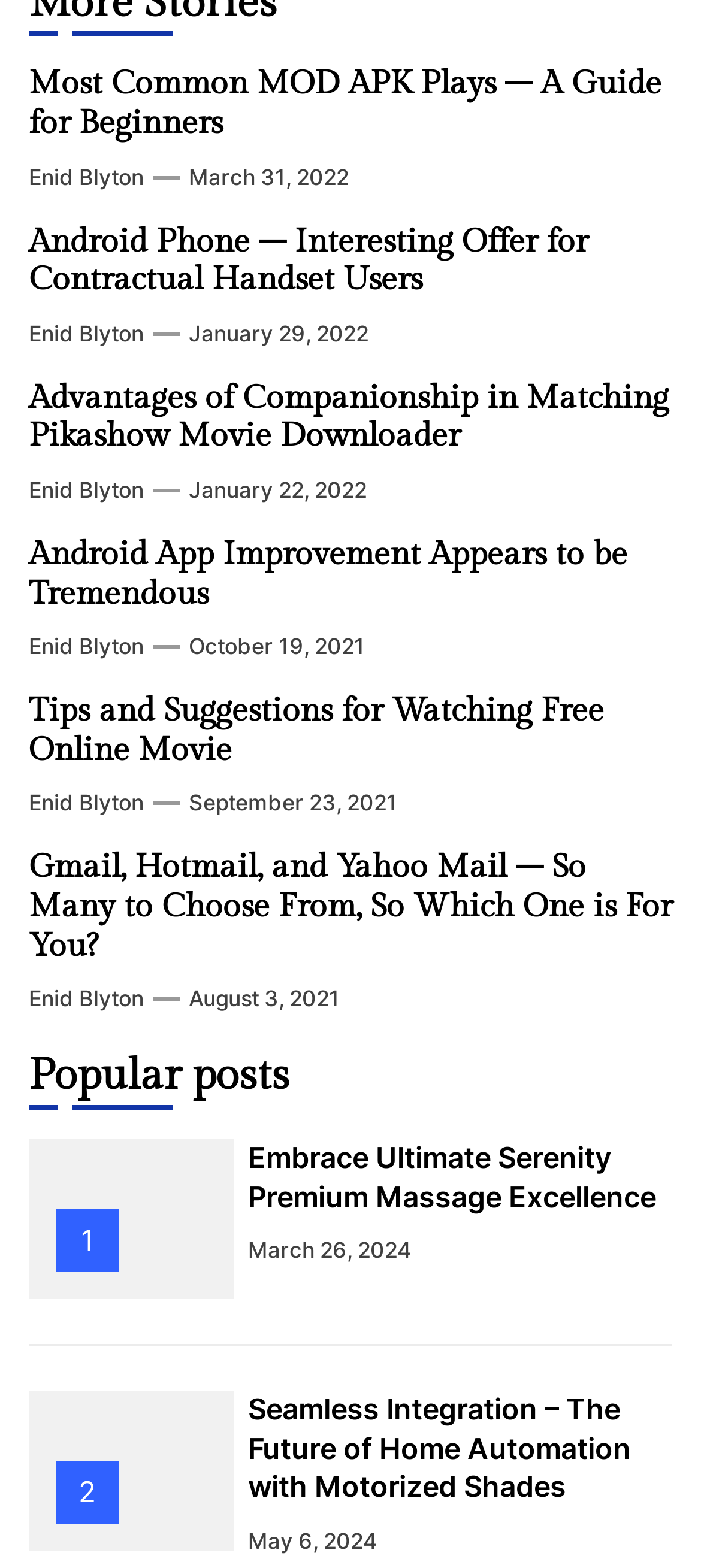From the screenshot, find the bounding box of the UI element matching this description: "August 3, 2021August 6, 2021". Supply the bounding box coordinates in the form [left, top, right, bottom], each a float between 0 and 1.

[0.269, 0.627, 0.485, 0.648]